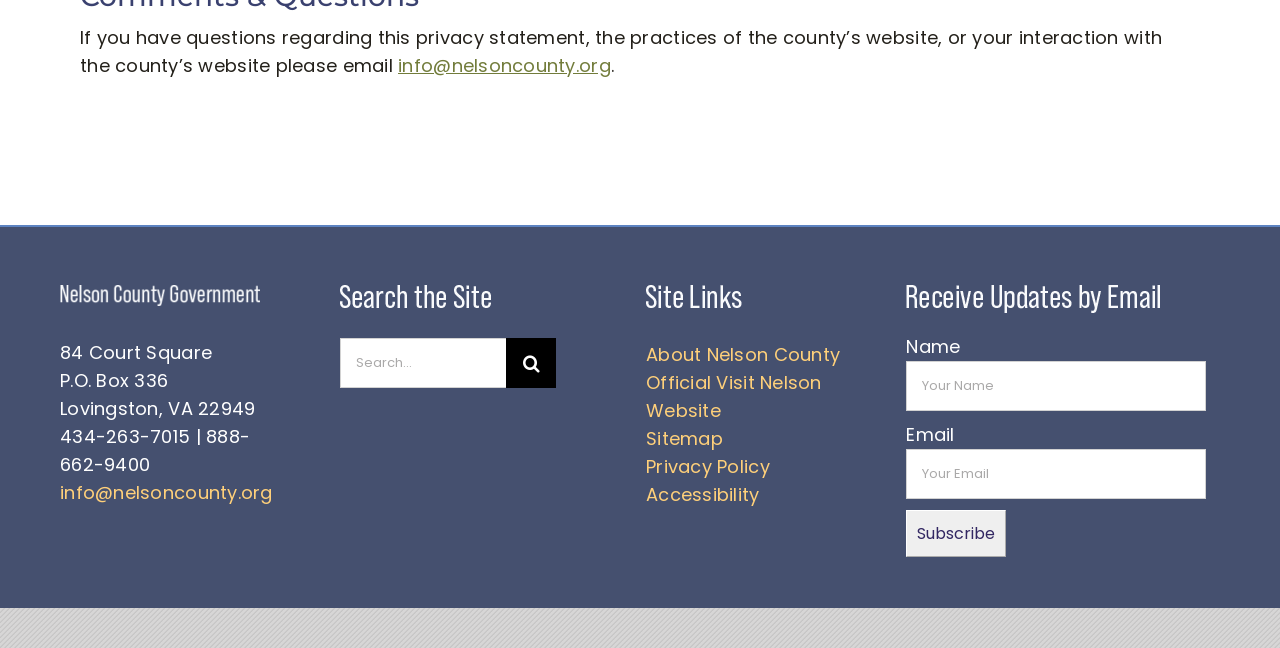Please answer the following question as detailed as possible based on the image: 
What is the phone number of Nelson County Government?

The phone number can be found in the contact information section, which is located below the address of Nelson County Government. It is displayed in a format of two phone numbers separated by a pipe symbol.